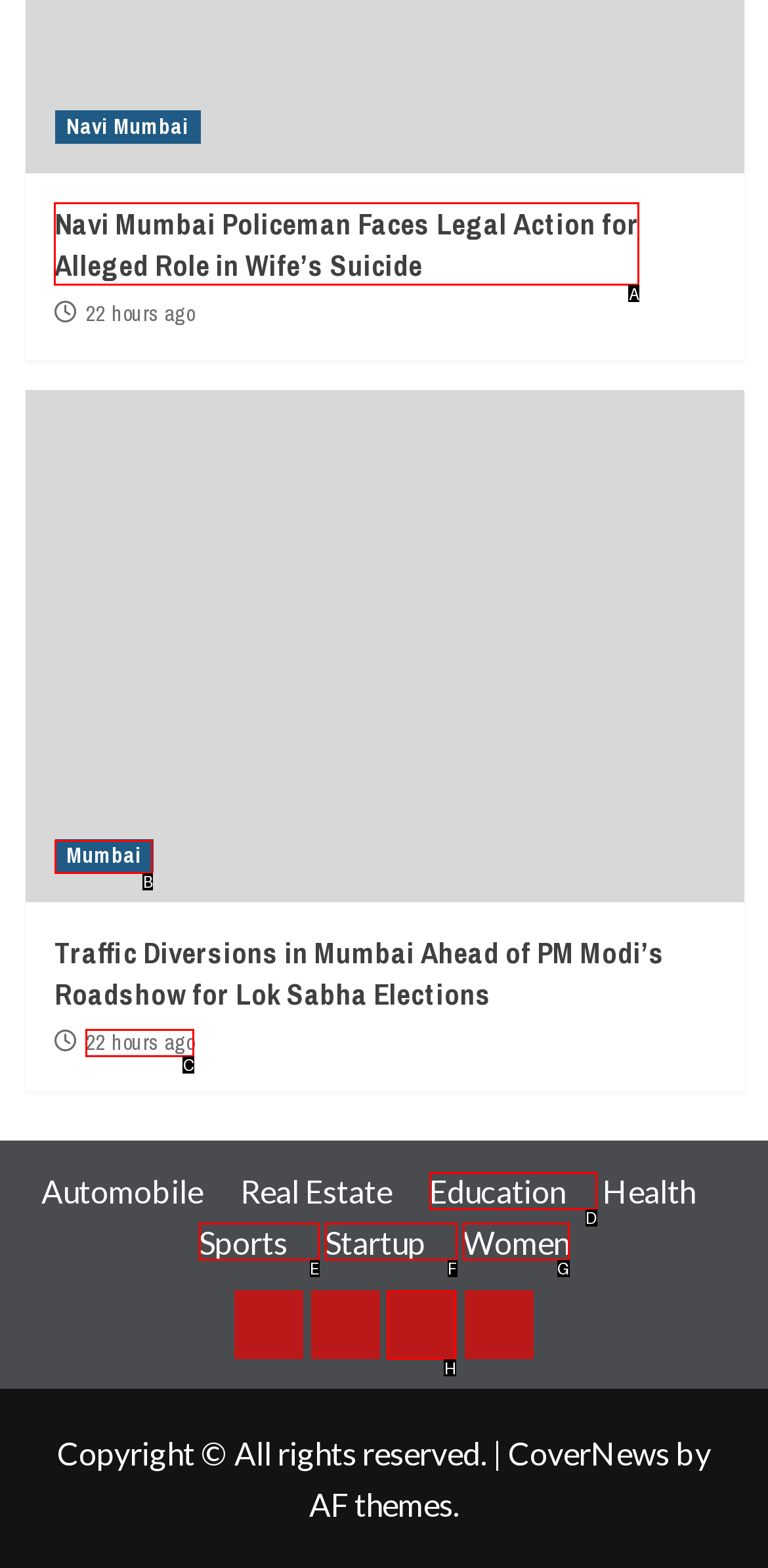Determine the appropriate lettered choice for the task: Visit the Mumbai news page. Reply with the correct letter.

B